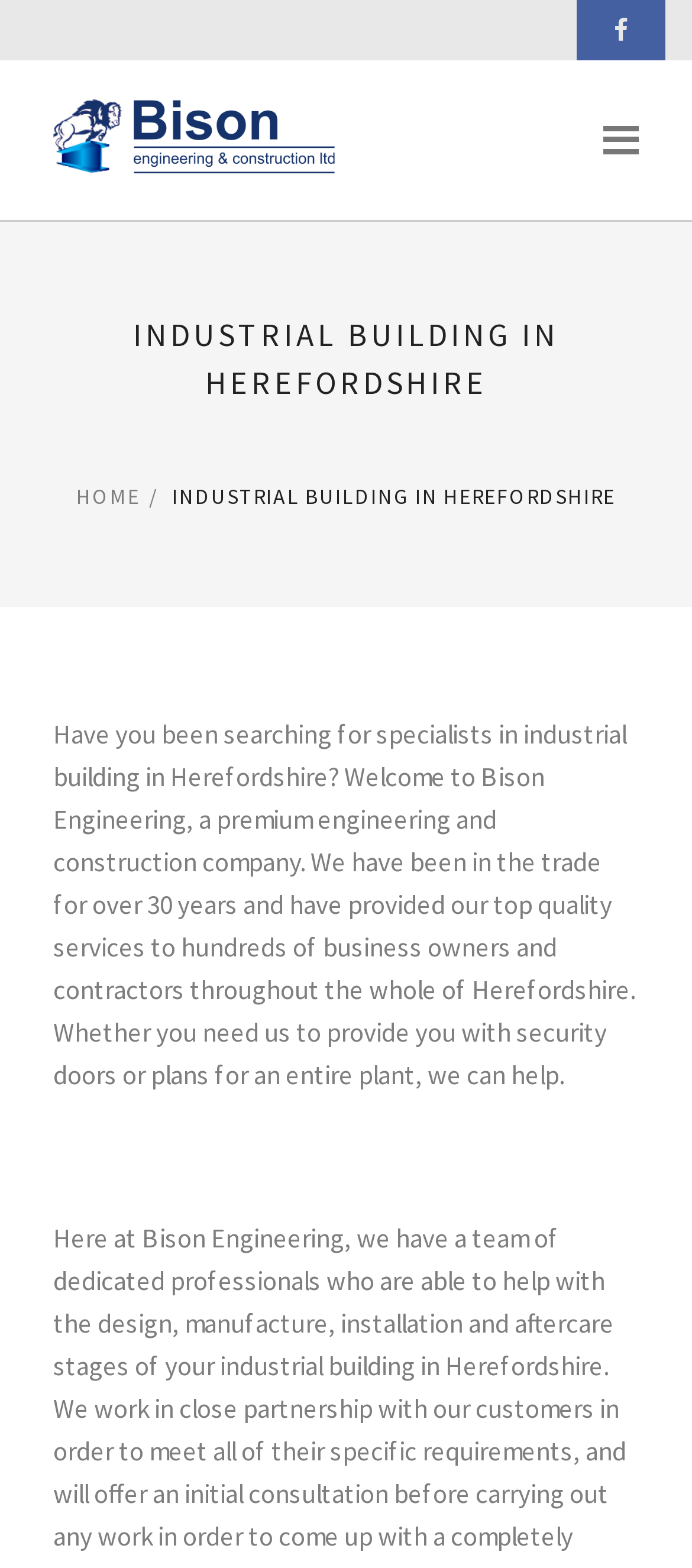Identify the main heading of the webpage and provide its text content.

INDUSTRIAL BUILDING IN HEREFORDSHIRE